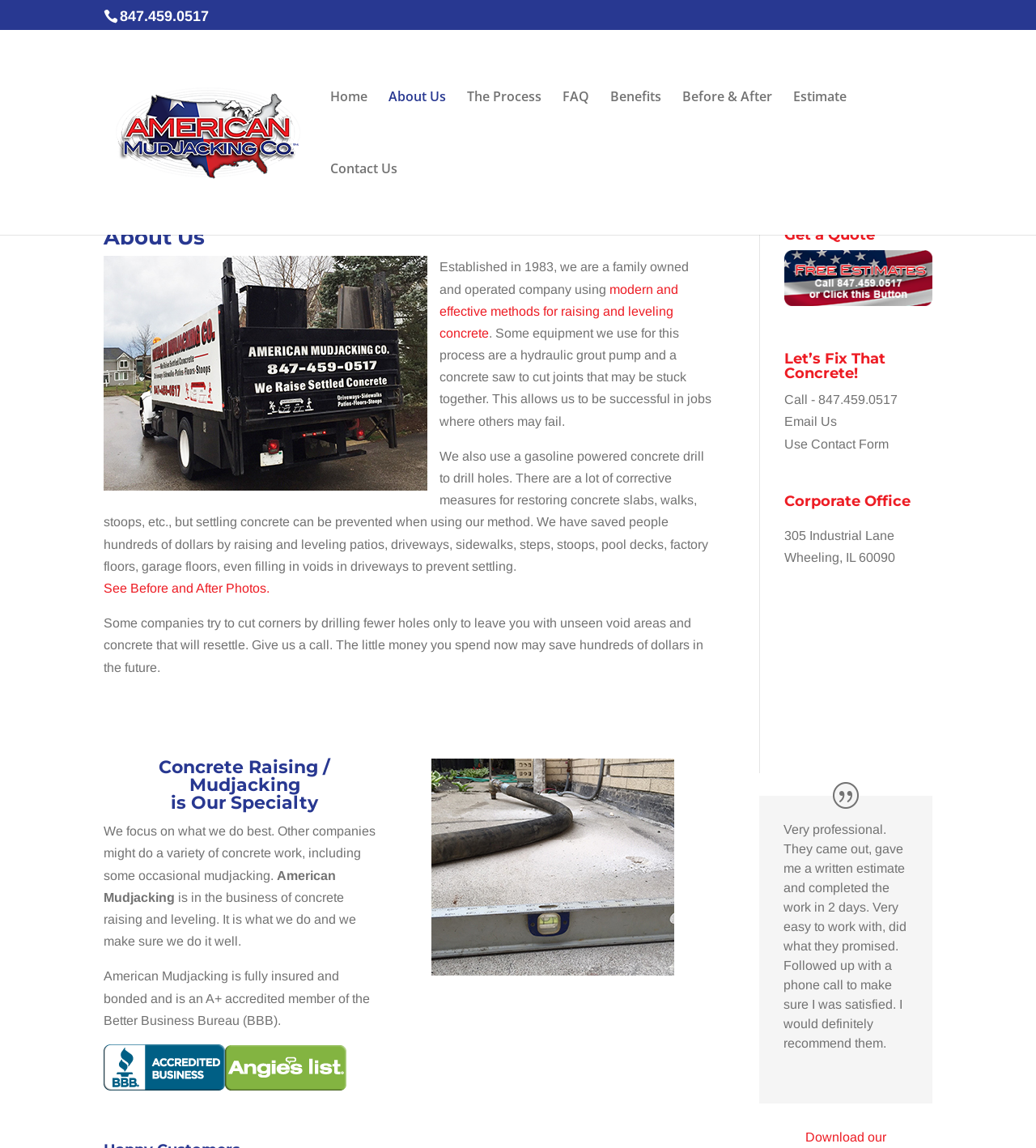Summarize the webpage comprehensively, mentioning all visible components.

The webpage is about American Mudjacking, a company based in Wheeling, IL, that specializes in concrete raising and leveling. At the top of the page, there is a phone number, 847.459.0517, and a link to the company's homepage. Below this, there is a navigation menu with links to various sections of the website, including "Home", "About Us", "The Process", "FAQ", "Benefits", "Before & After", and "Estimate".

The main content of the page is divided into two columns. The left column has a heading "About Us" and provides information about the company's history, services, and methods. There is a paragraph describing the company's approach to concrete raising and leveling, followed by a link to "See Before and After Photos". The text continues to explain the benefits of using American Mudjacking's services and how they differ from other companies.

Below this, there is a heading "Concrete Raising / Mudjacking is Our Specialty" and more text describing the company's focus on concrete raising and leveling. The company's credentials, including being fully insured and bonded, and an A+ accredited member of the Better Business Bureau, are also mentioned.

The right column has a heading "Get a Quote" and provides a call-to-action to contact the company. There is a phone number, 847.459.0517, and links to "Email Us" and "Use Contact Form". Below this, there is a heading "Let’s Fix That Concrete!" and more contact information, including a corporate office address and a link to download a brochure.

At the bottom of the page, there is a testimonial from a satisfied customer and an iframe, likely containing a map or other interactive content.